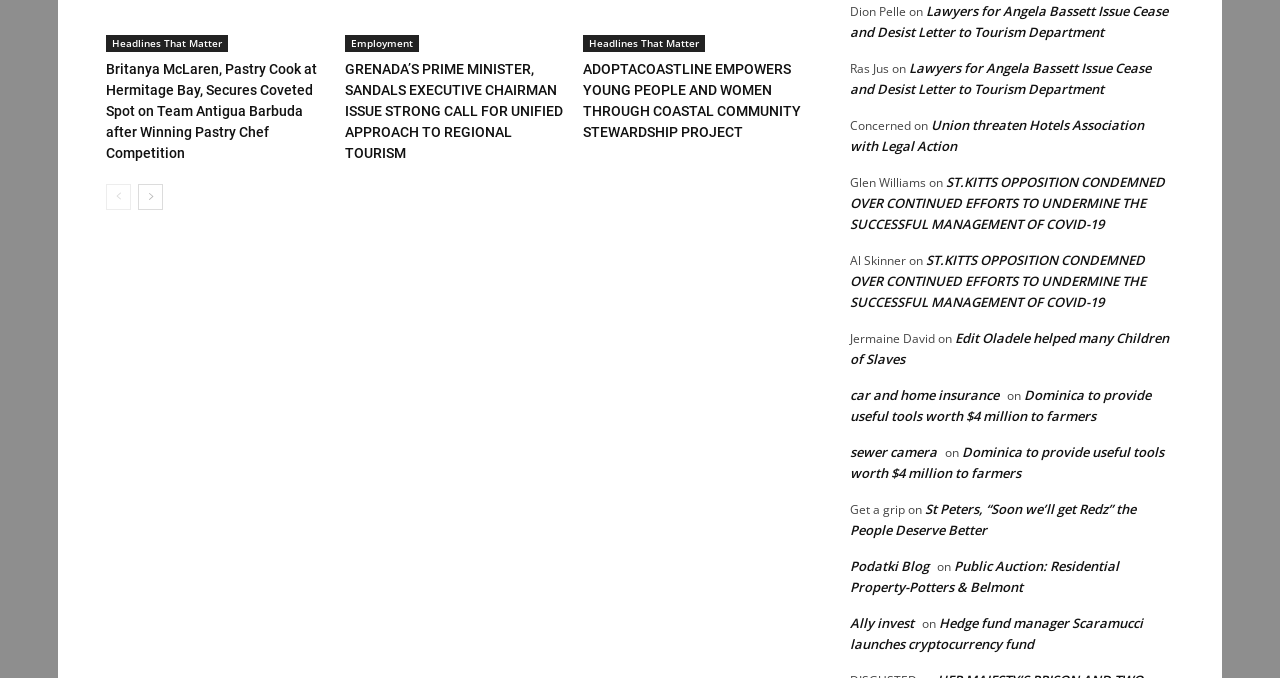What is the title of the first news article?
Refer to the screenshot and respond with a concise word or phrase.

Britanya McLaren